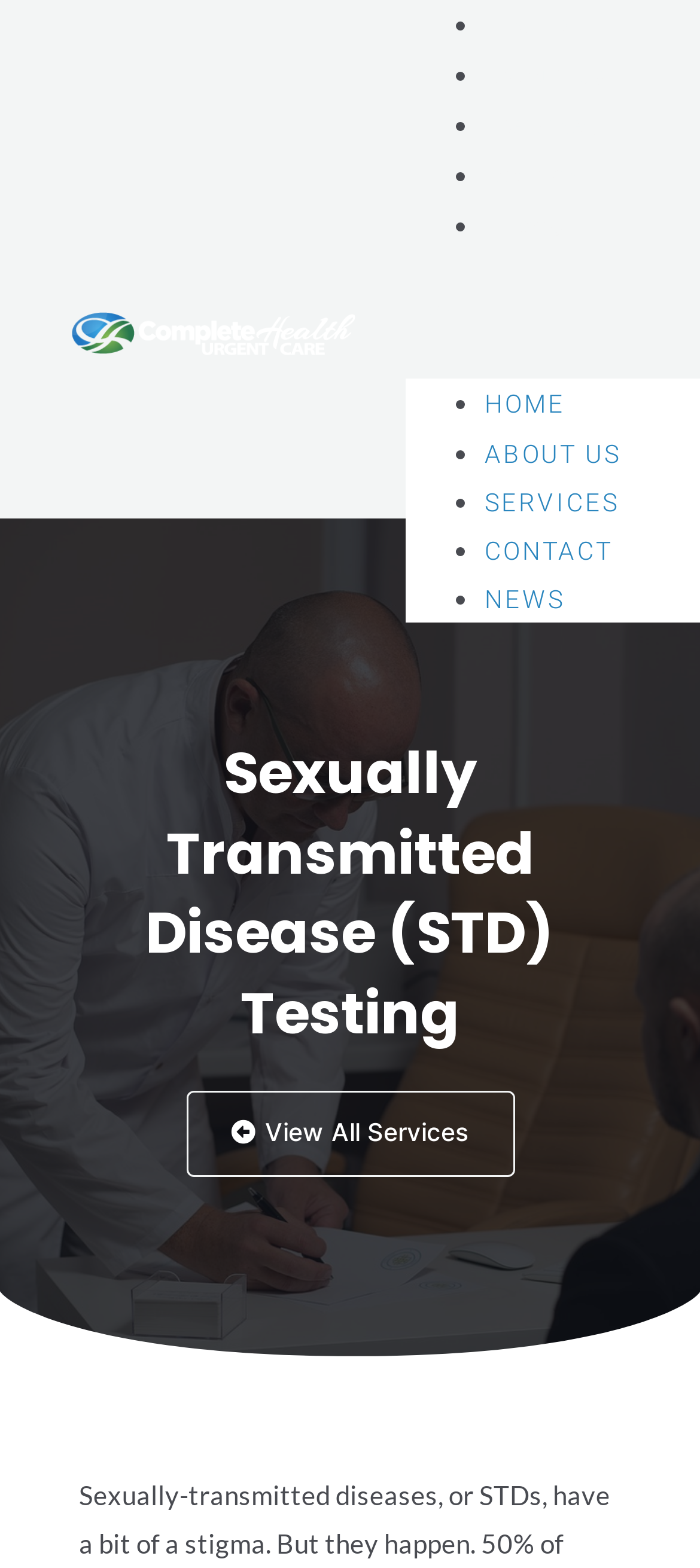Please determine the bounding box coordinates of the section I need to click to accomplish this instruction: "Go to About Us".

[0.692, 0.029, 0.879, 0.068]